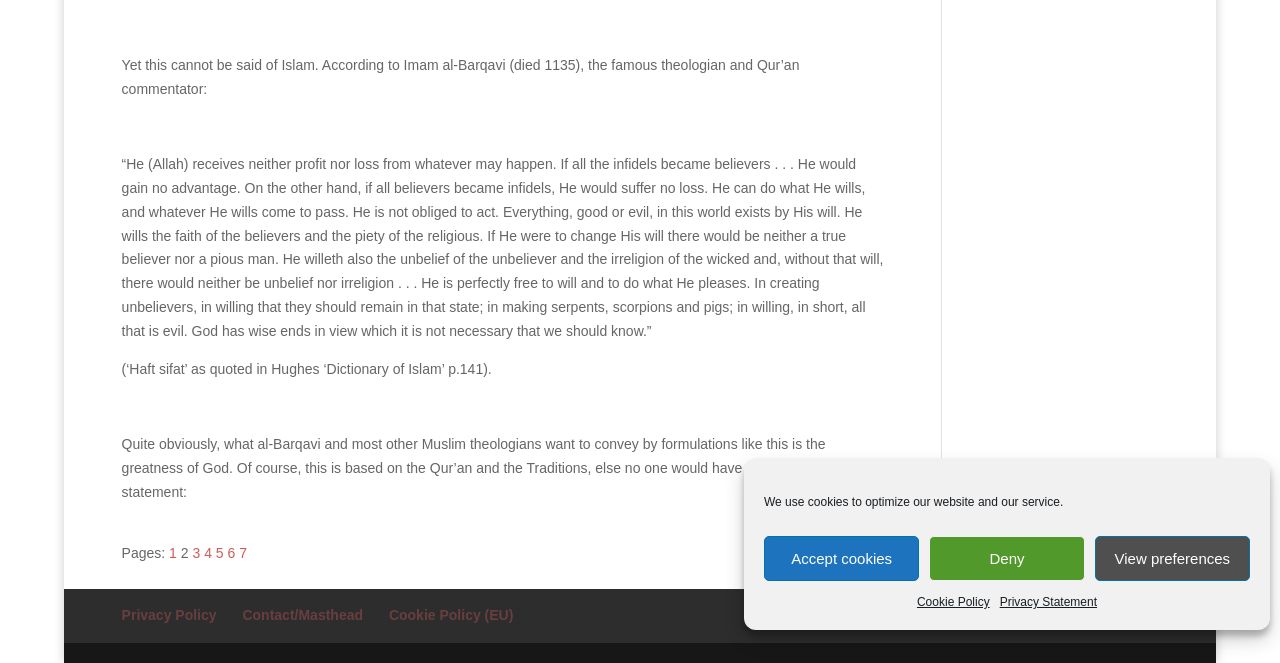Based on the element description "View preferences", predict the bounding box coordinates of the UI element.

[0.855, 0.809, 0.977, 0.877]